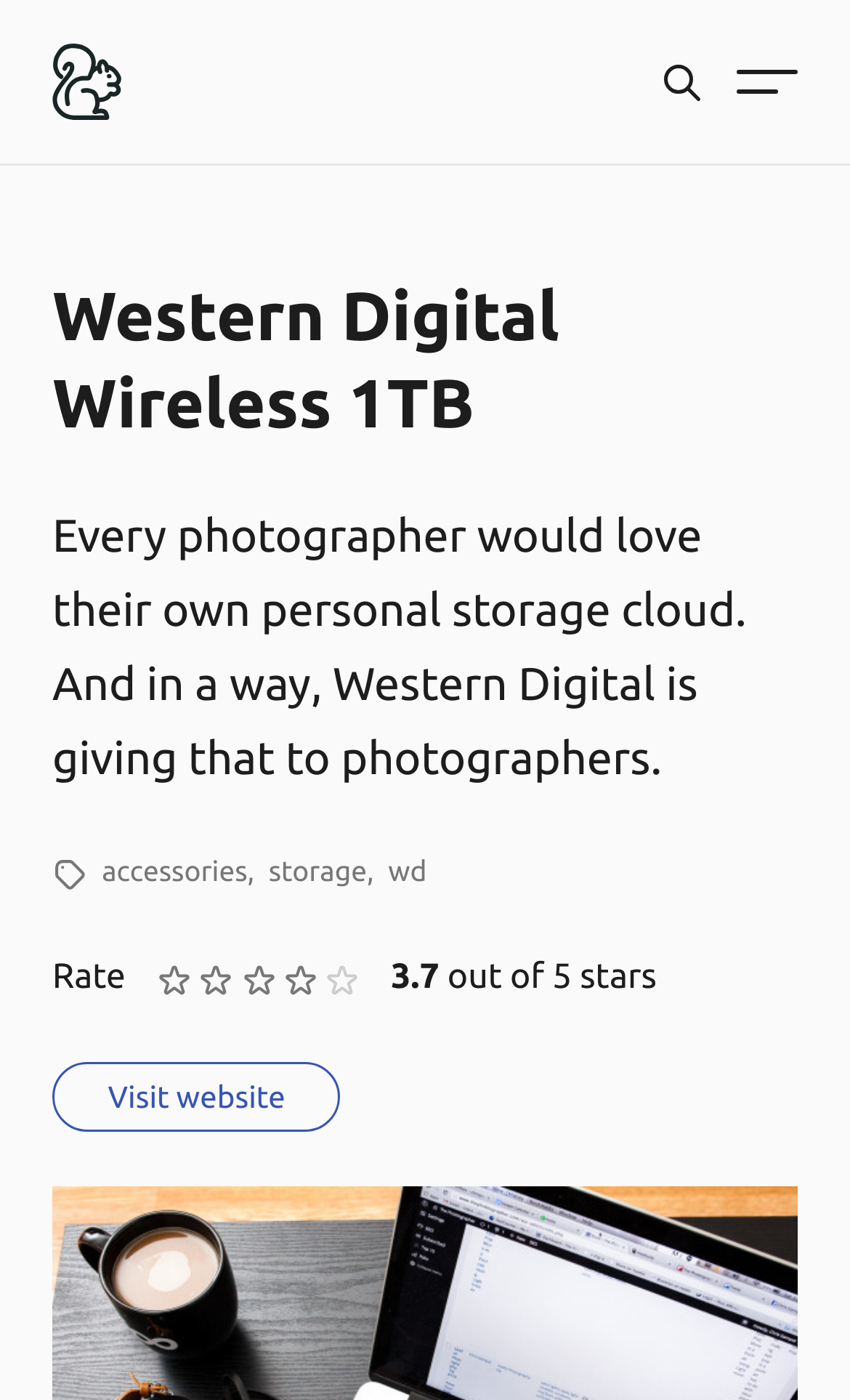What is the average rating of Western Digital Wireless?
Carefully examine the image and provide a detailed answer to the question.

The question can be answered by looking at the static text '3.7' and 'out of 5 stars' which indicates that the average rating of Western Digital Wireless is 3.7 out of 5 stars.